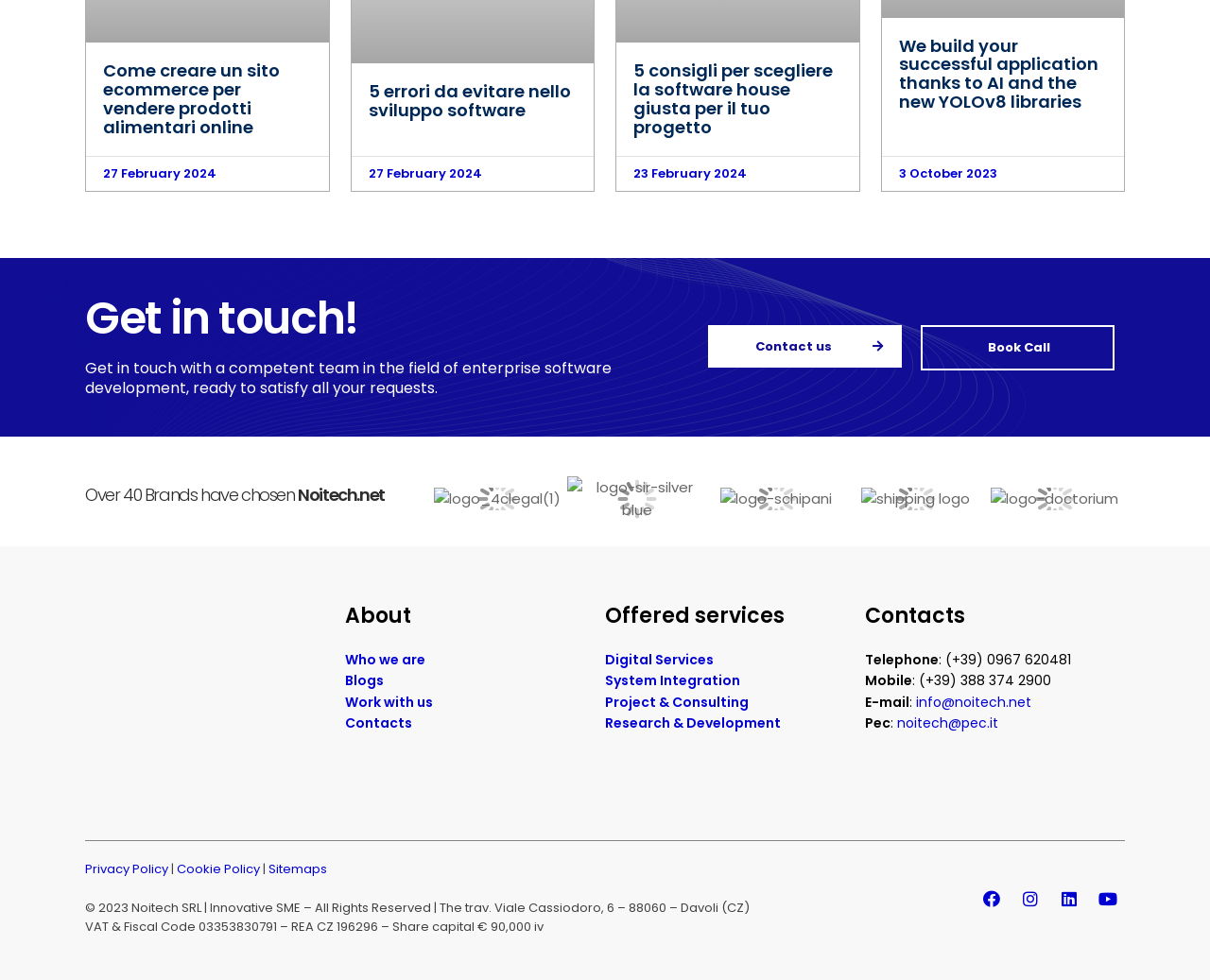Please give a succinct answer to the question in one word or phrase:
How many brands have chosen Noitech?

Over 40